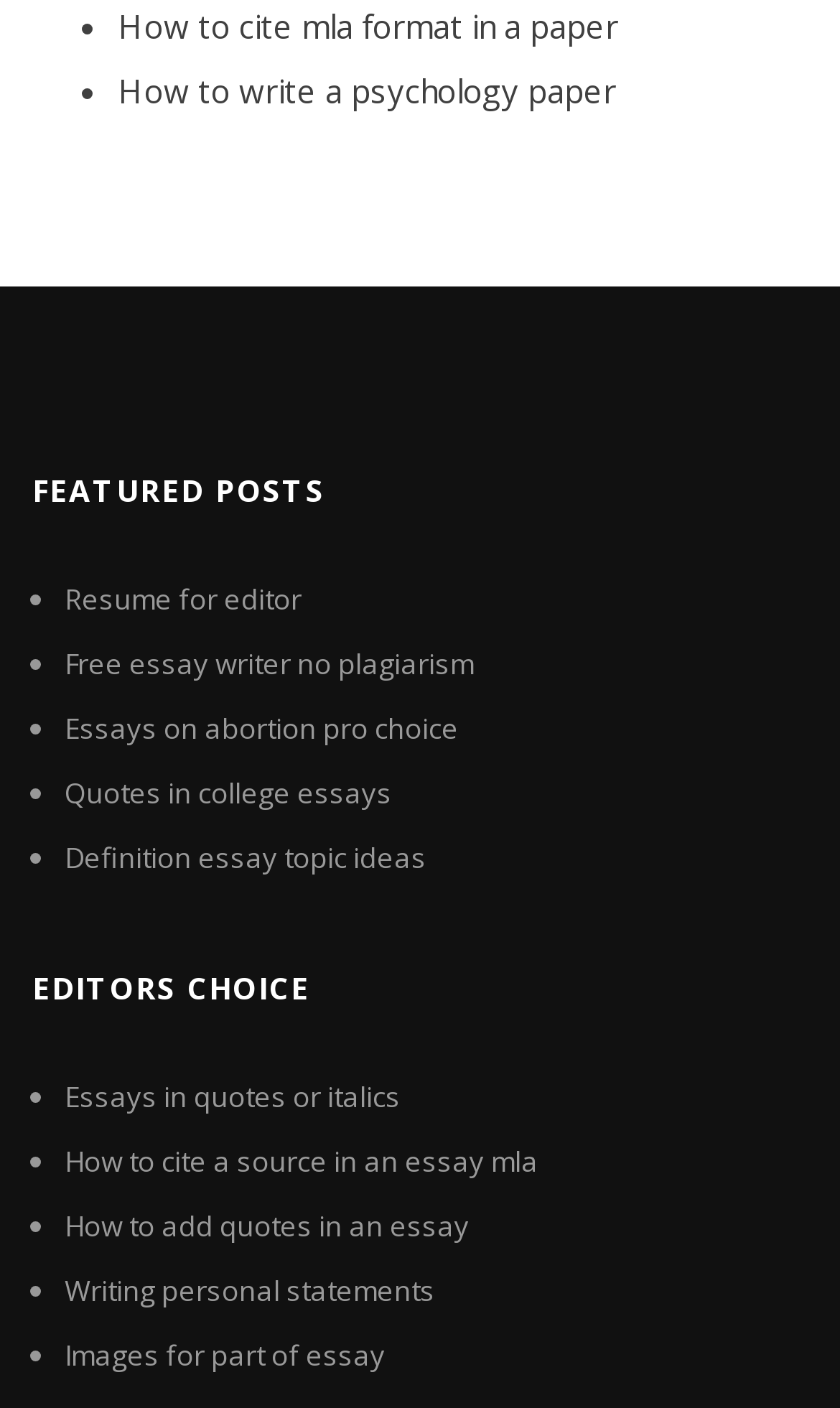Respond to the following question with a brief word or phrase:
How many featured posts are there?

5